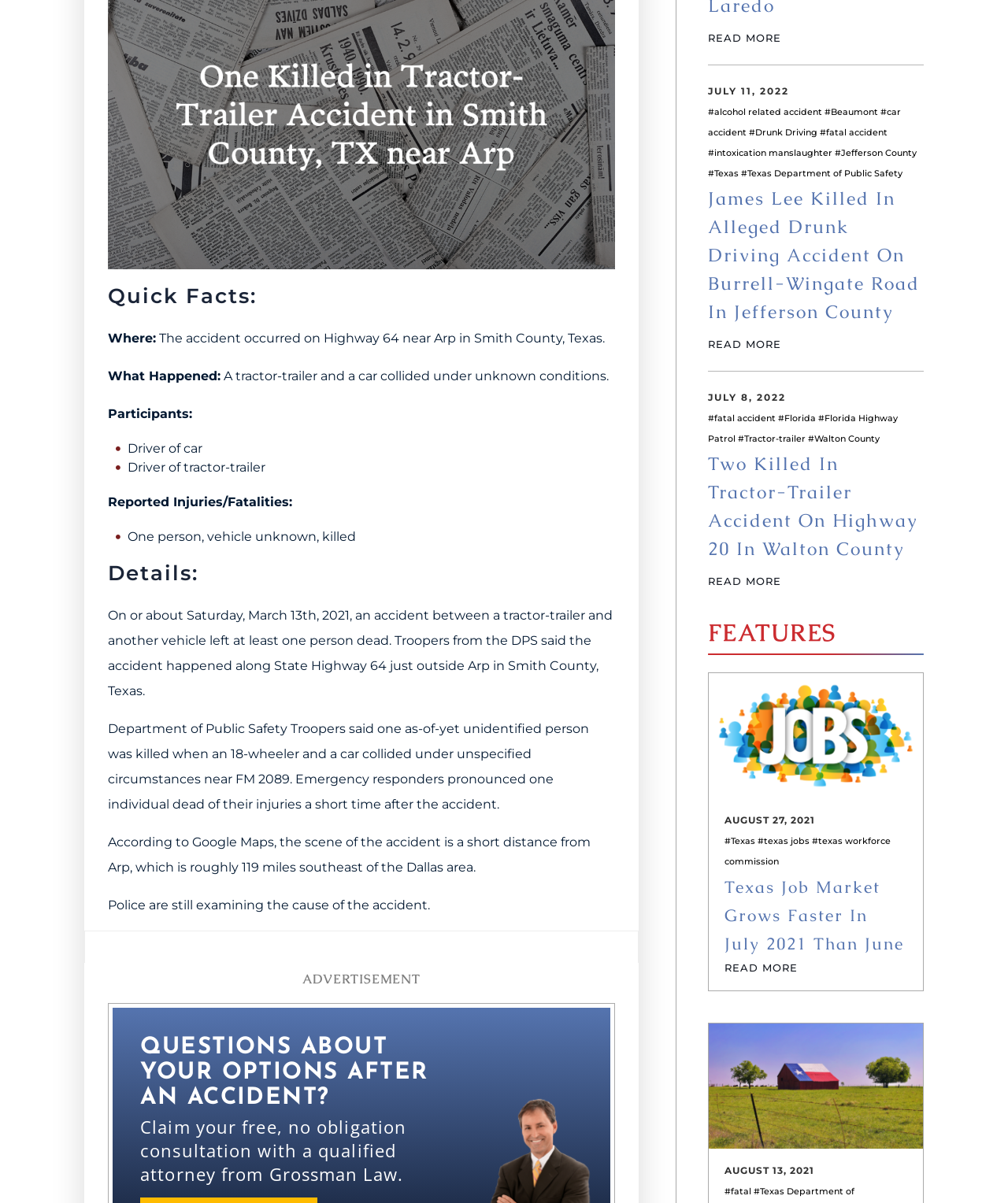Extract the bounding box coordinates for the described element: "Florida Highway Patrol". The coordinates should be represented as four float numbers between 0 and 1: [left, top, right, bottom].

[0.702, 0.343, 0.89, 0.369]